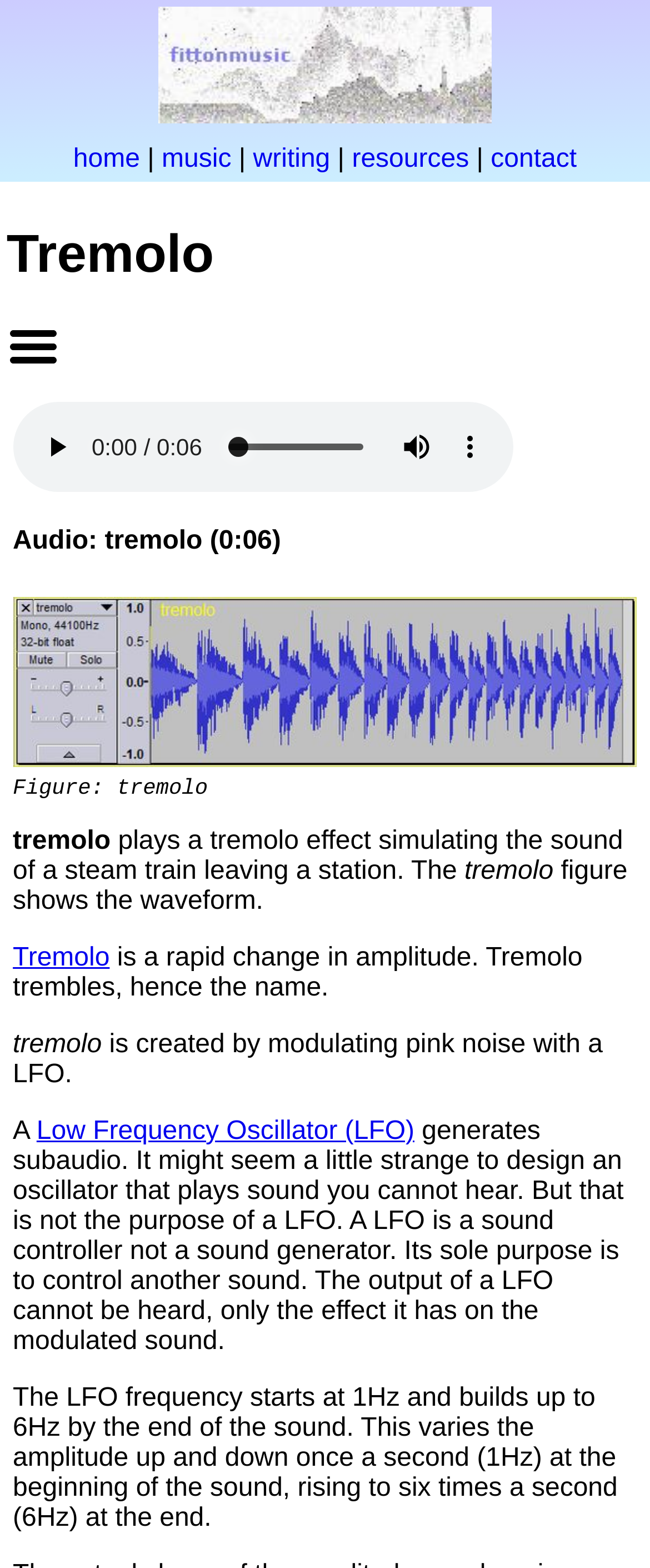What is the purpose of a Low Frequency Oscillator (LFO)?
Based on the screenshot, provide a one-word or short-phrase response.

sound controller